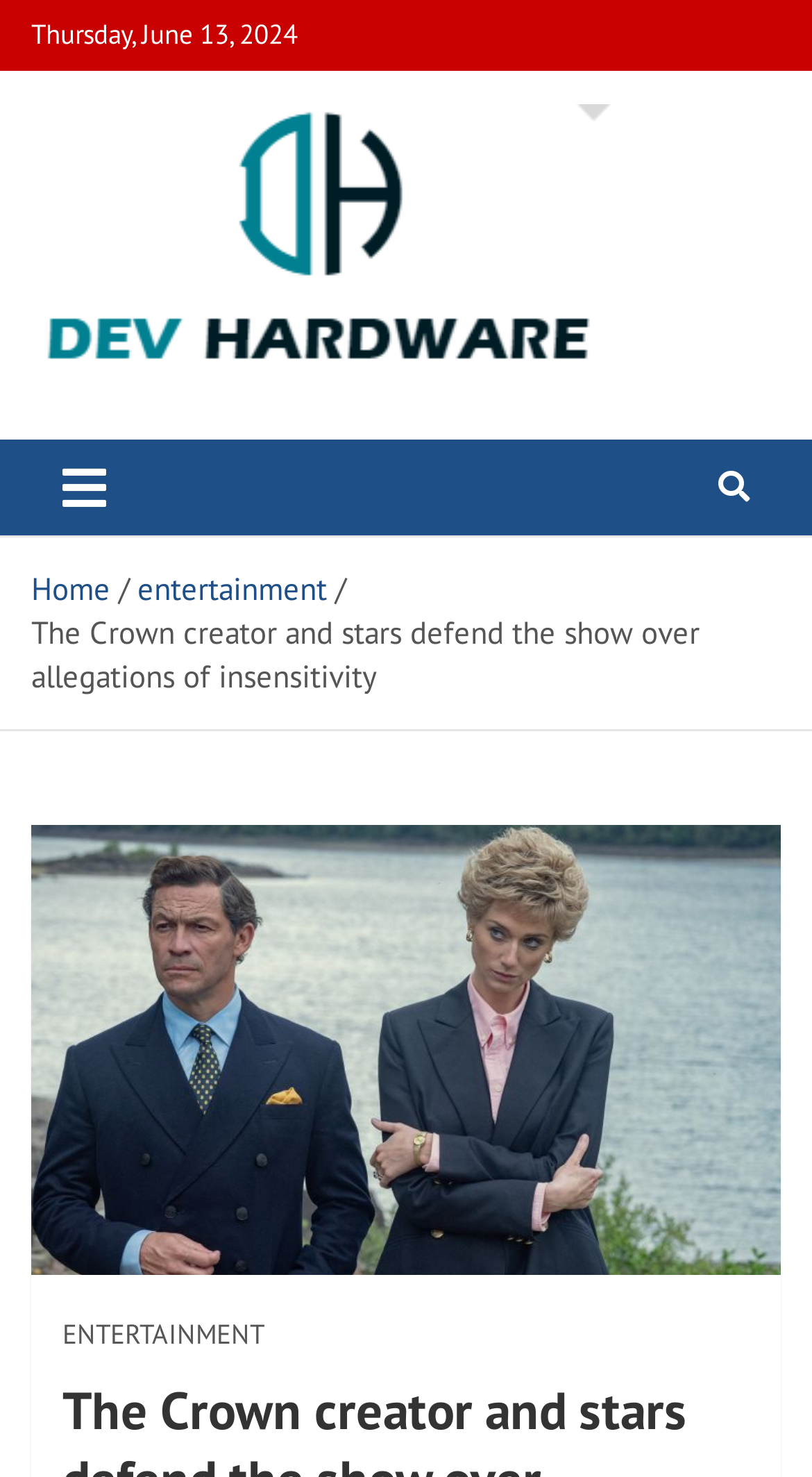Provide your answer in a single word or phrase: 
What is the purpose of the button at the top right?

Toggle navigation